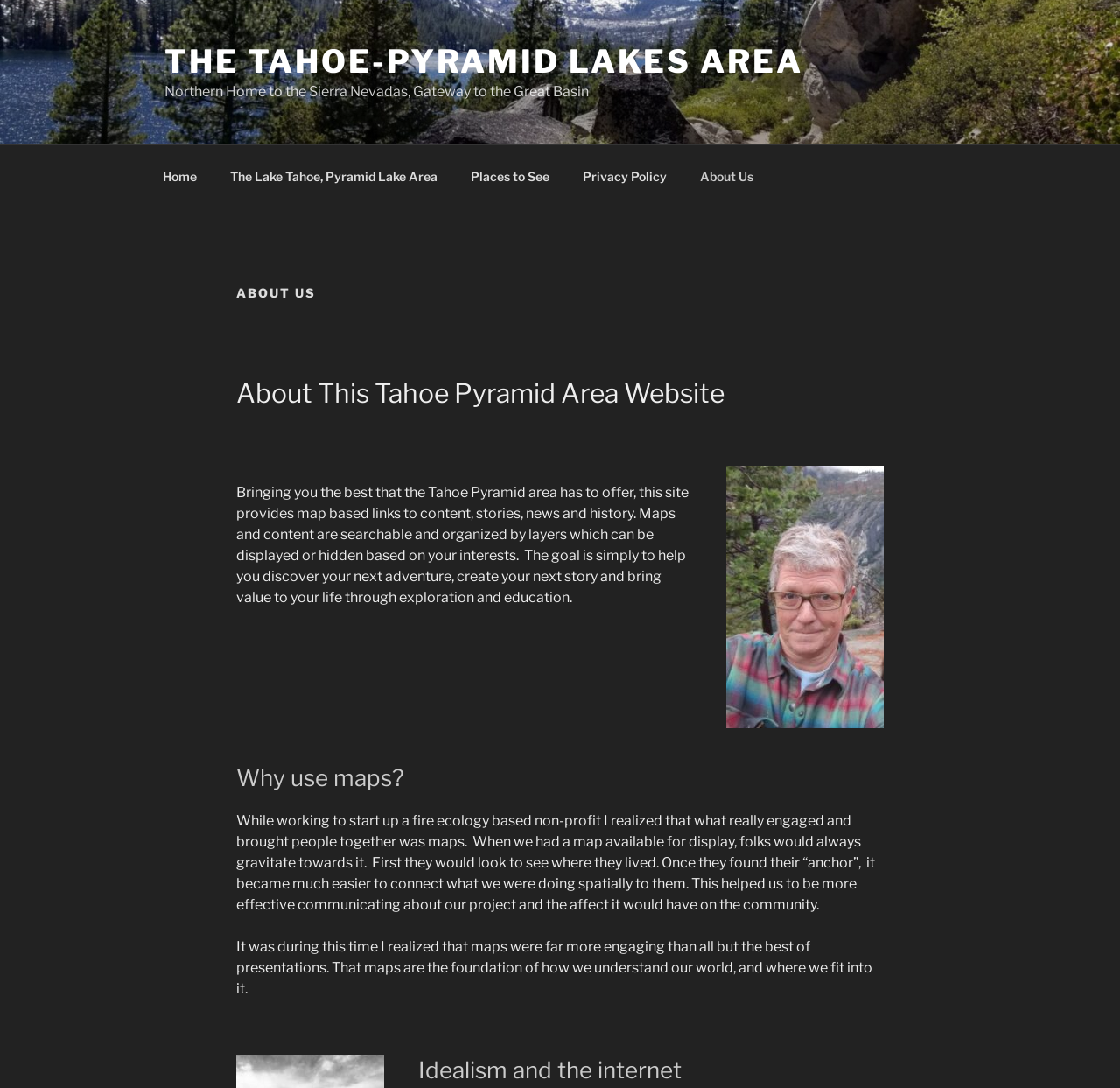Given the element description "Home", identify the bounding box of the corresponding UI element.

[0.131, 0.142, 0.189, 0.181]